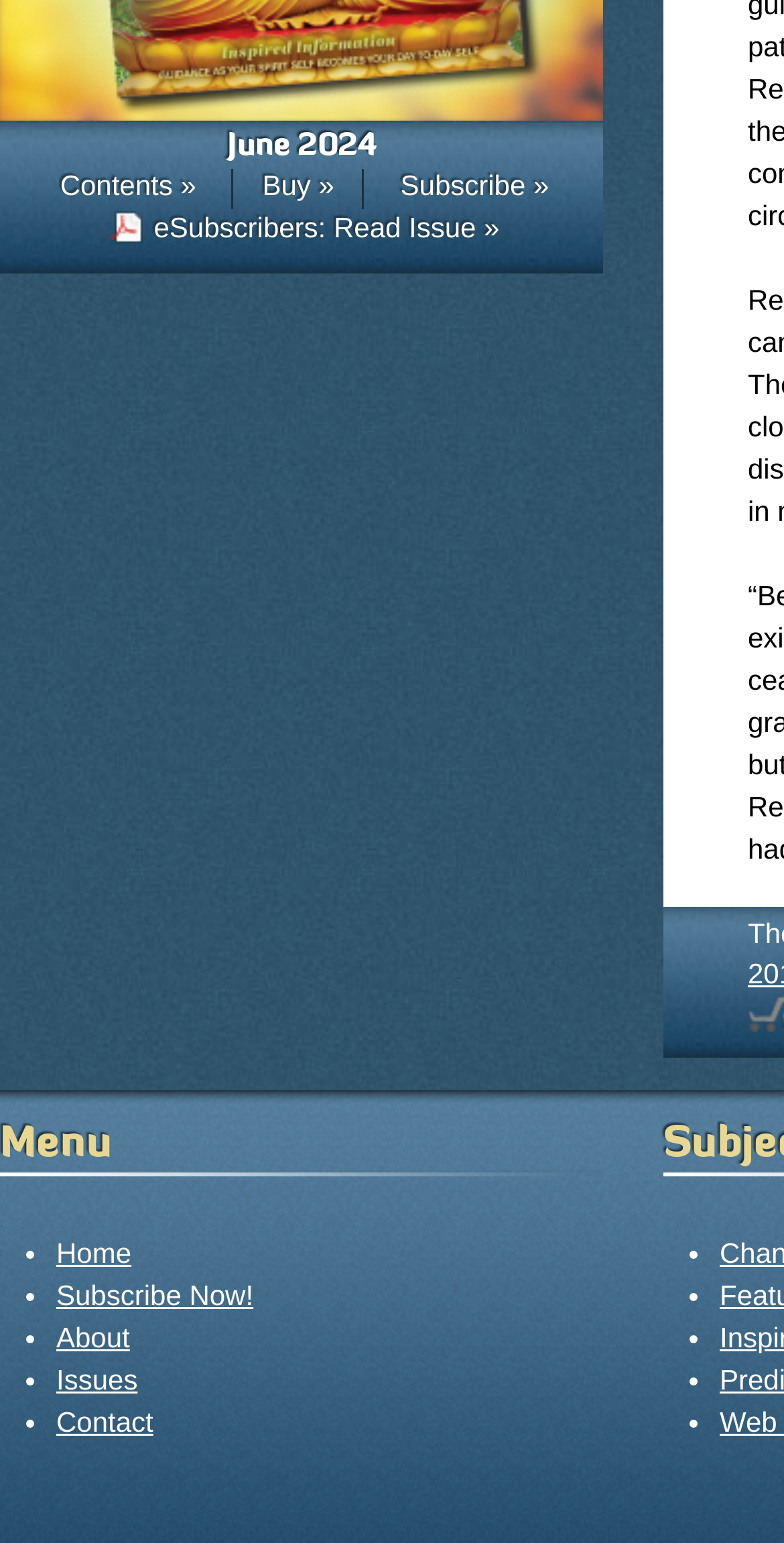How many menu items are there?
Refer to the image and offer an in-depth and detailed answer to the question.

The menu section is denoted by a heading 'Menu' and contains 5 links with the text 'Home', 'Subscribe Now!', 'About', 'Issues', and 'Contact', each preceded by a list marker. Therefore, there are 5 menu items.